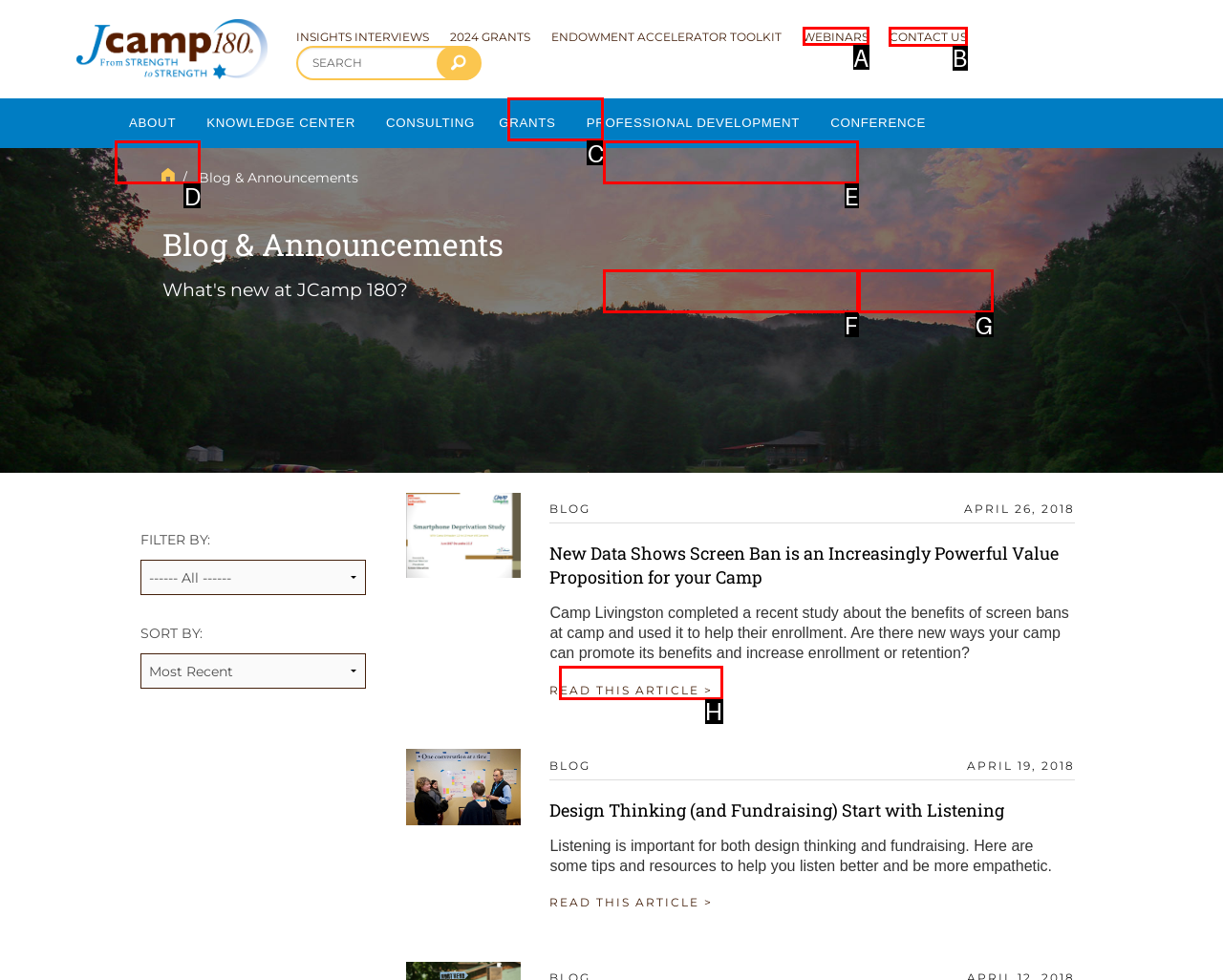Tell me which one HTML element I should click to complete the following task: Click on the 'Home' link Answer with the option's letter from the given choices directly.

None